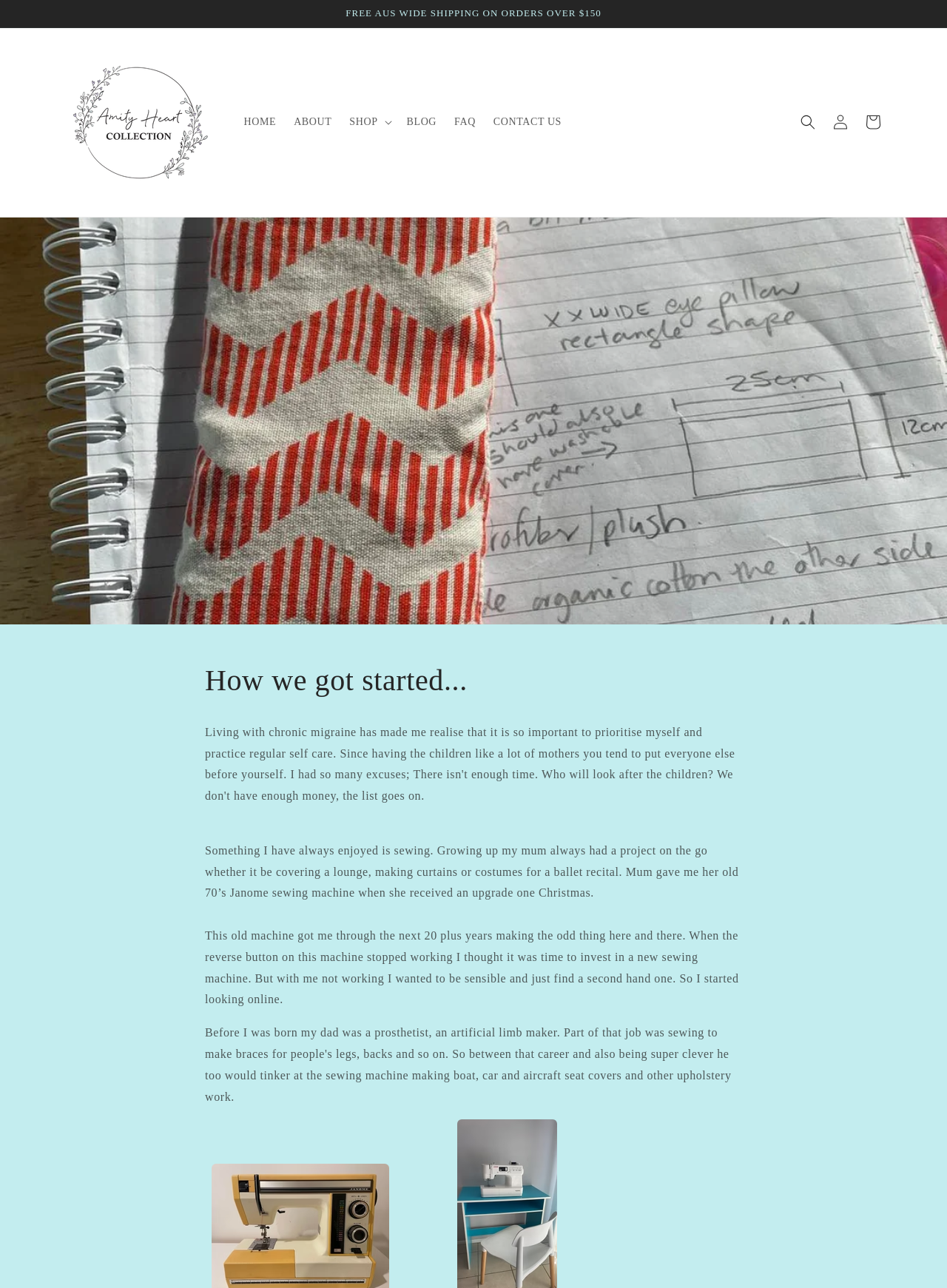Please analyze the image and provide a thorough answer to the question:
What is the topic of the main content?

I analyzed the static text elements in the main content section and found that they mention sewing, sewing machines, and making things, indicating that the topic of the main content is sewing.